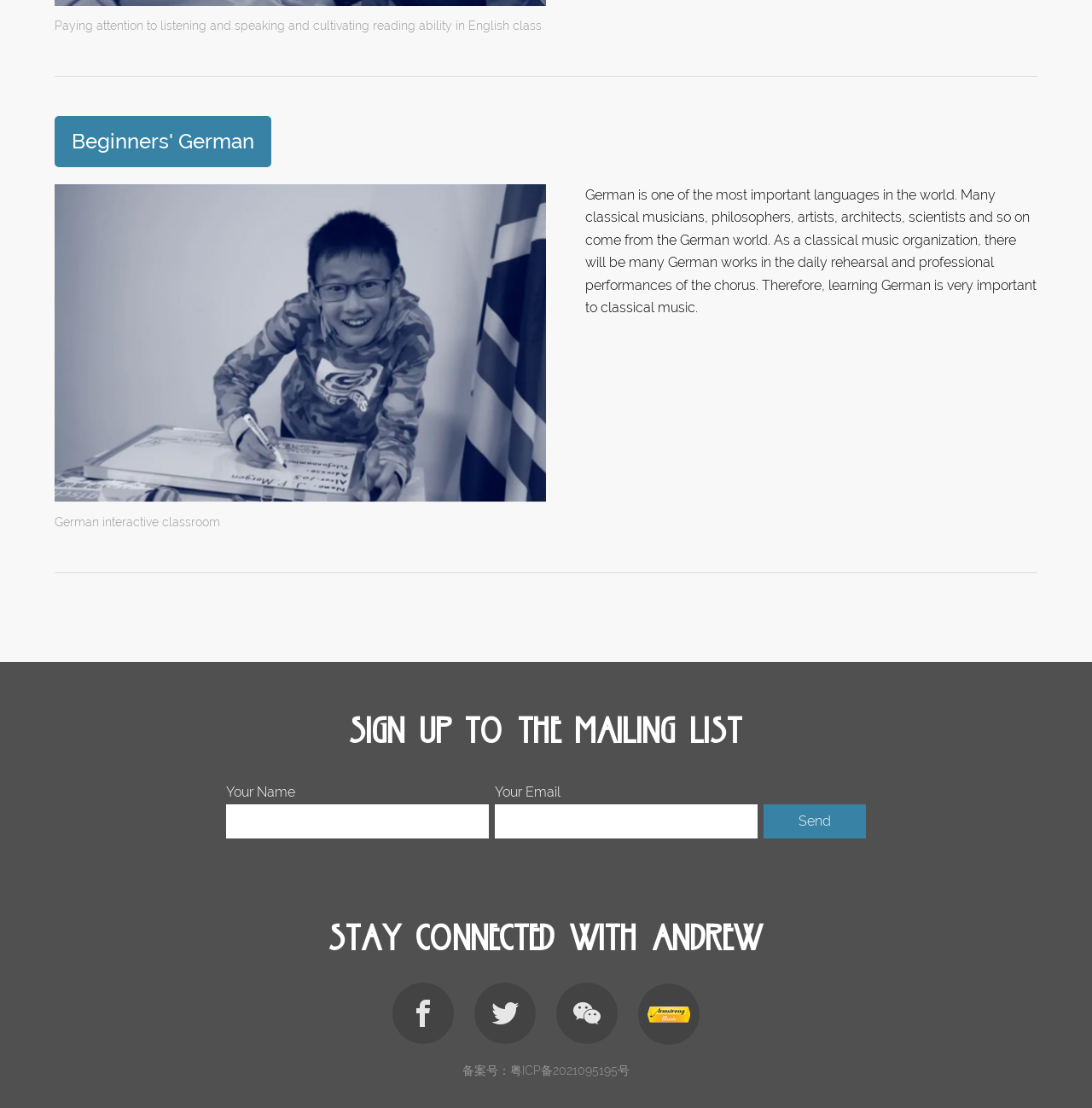Predict the bounding box for the UI component with the following description: "备案号：粤ICP备2021095195号".

[0.423, 0.96, 0.577, 0.972]